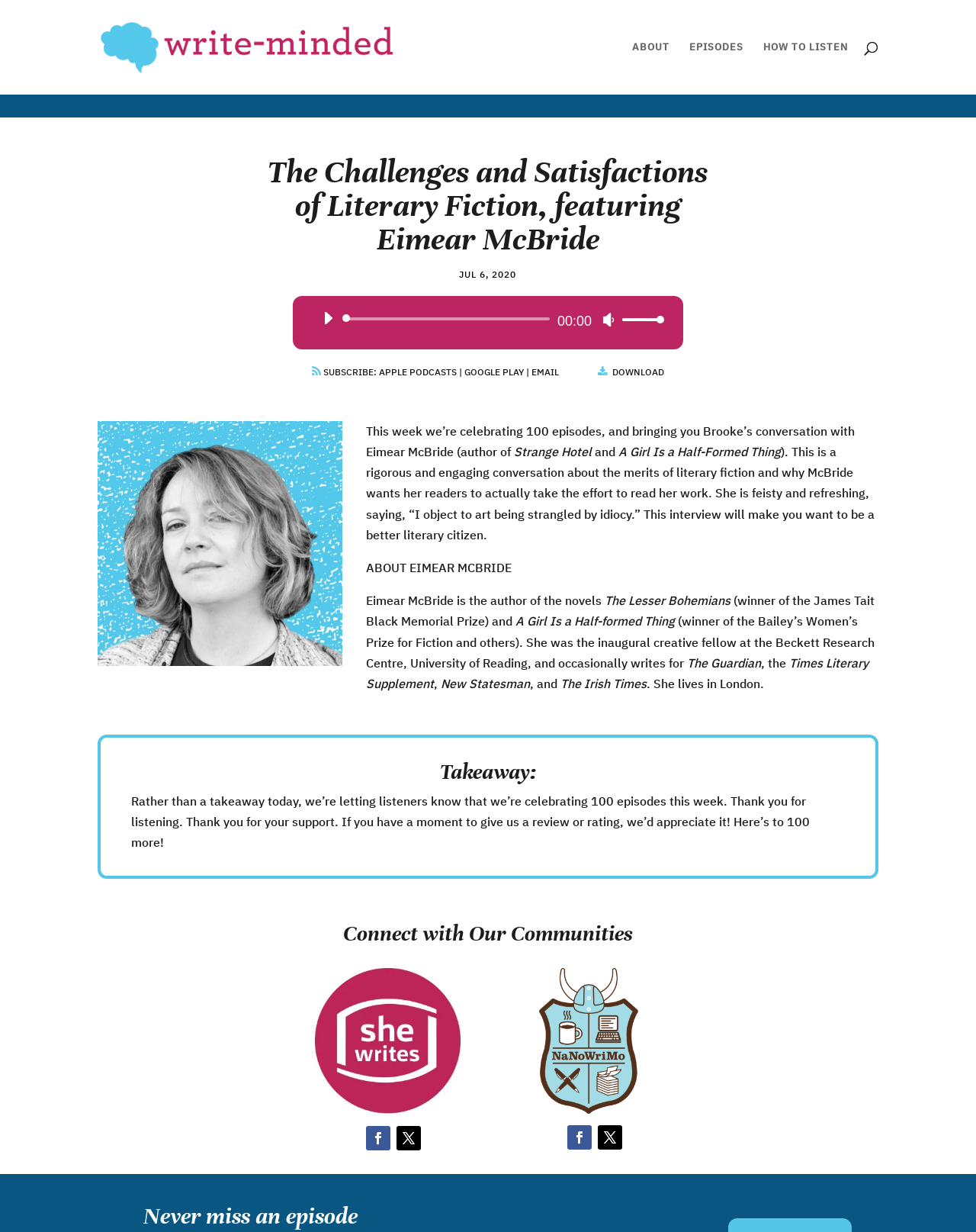What is the purpose of the slider below the audio player?
Respond to the question with a well-detailed and thorough answer.

The slider below the audio player is for volume control, as indicated by the text 'Volume Slider' and the accompanying static text 'Use Up/Down Arrow keys to increase or decrease volume'.